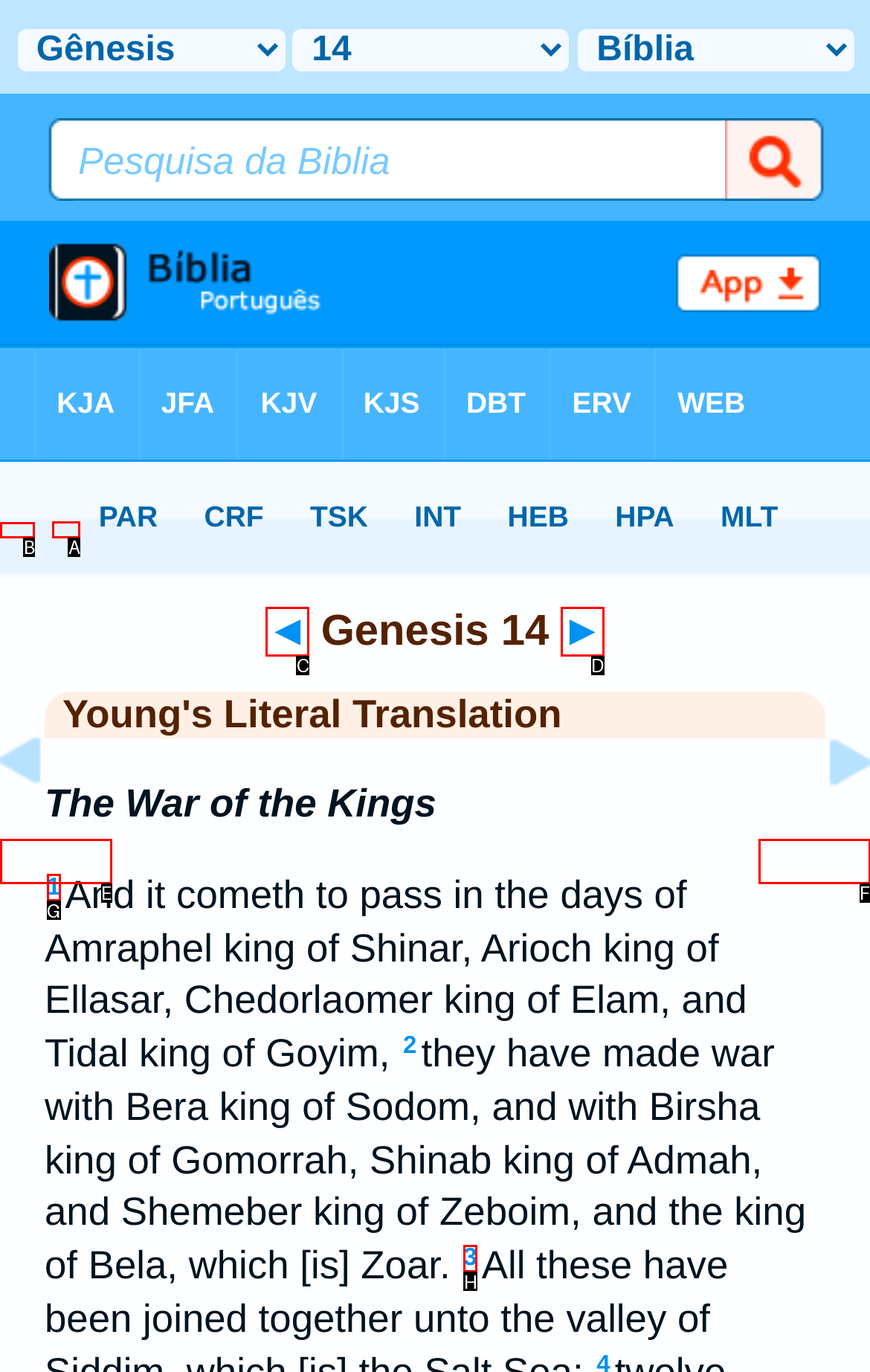Decide which HTML element to click to complete the task: Click on the link to YLT Provide the letter of the appropriate option.

A